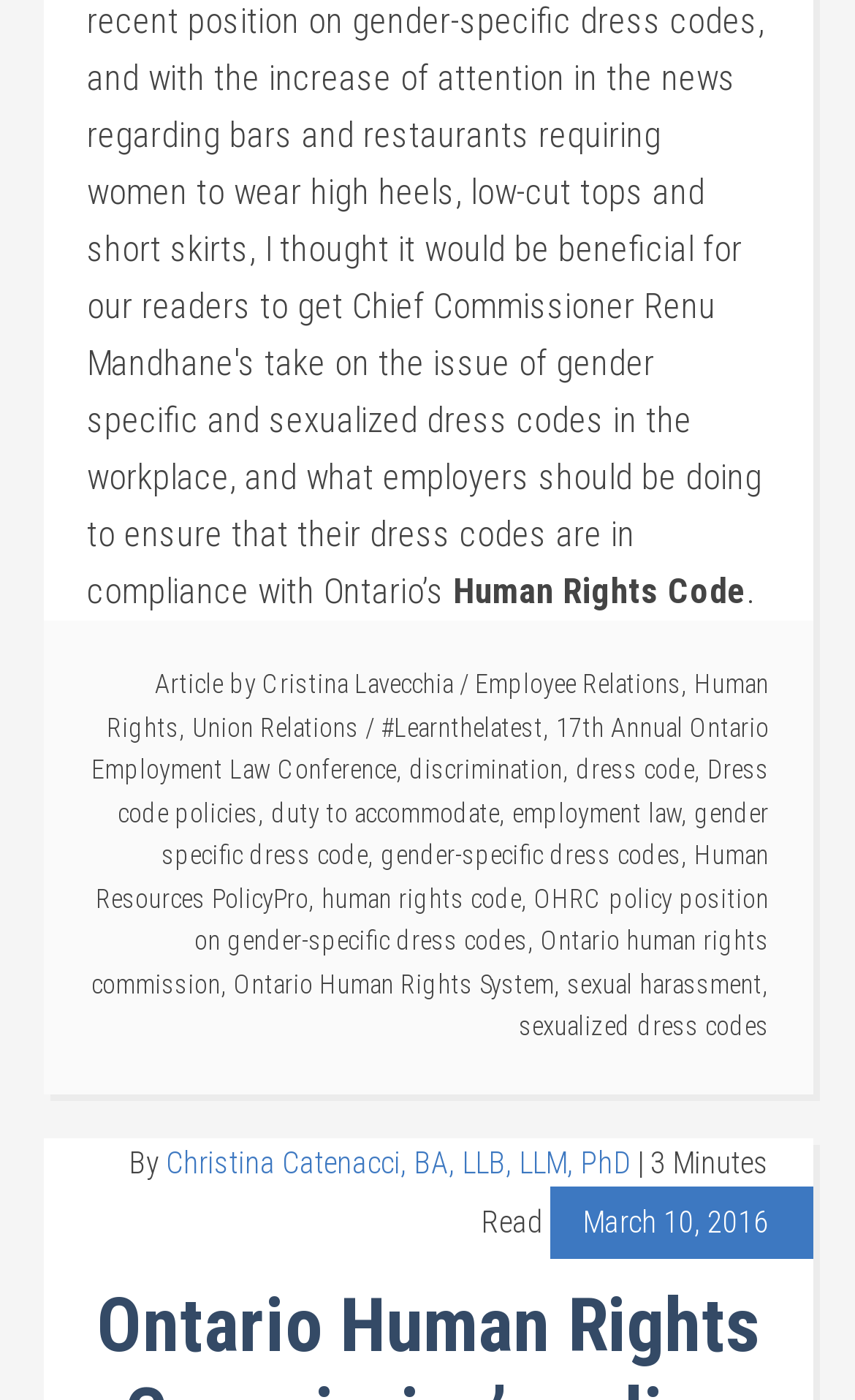Using a single word or phrase, answer the following question: 
What is the topic of the article?

Human Rights